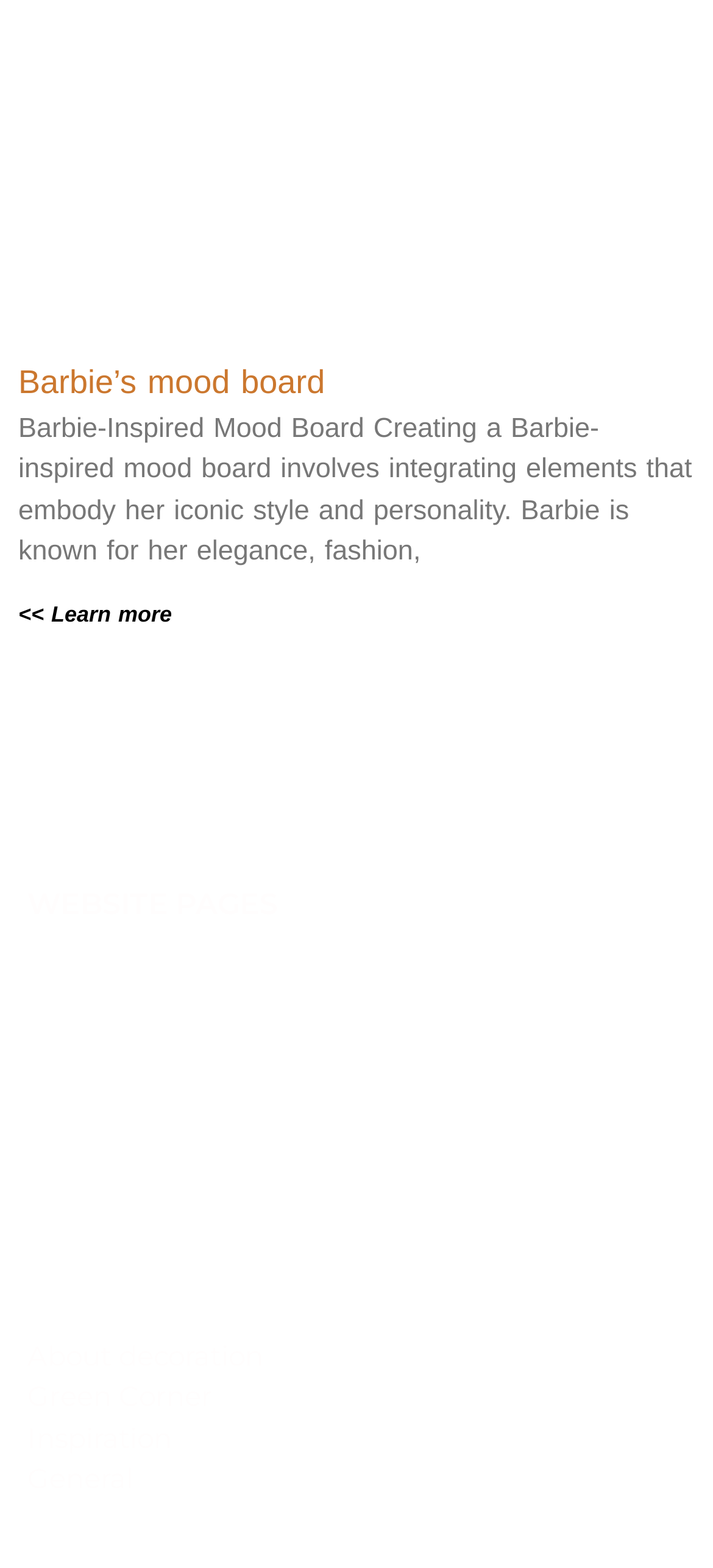Please specify the bounding box coordinates in the format (top-left x, top-left y, bottom-right x, bottom-right y), with all values as floating point numbers between 0 and 1. Identify the bounding box of the UI element described by: About us

[0.038, 0.674, 0.962, 0.7]